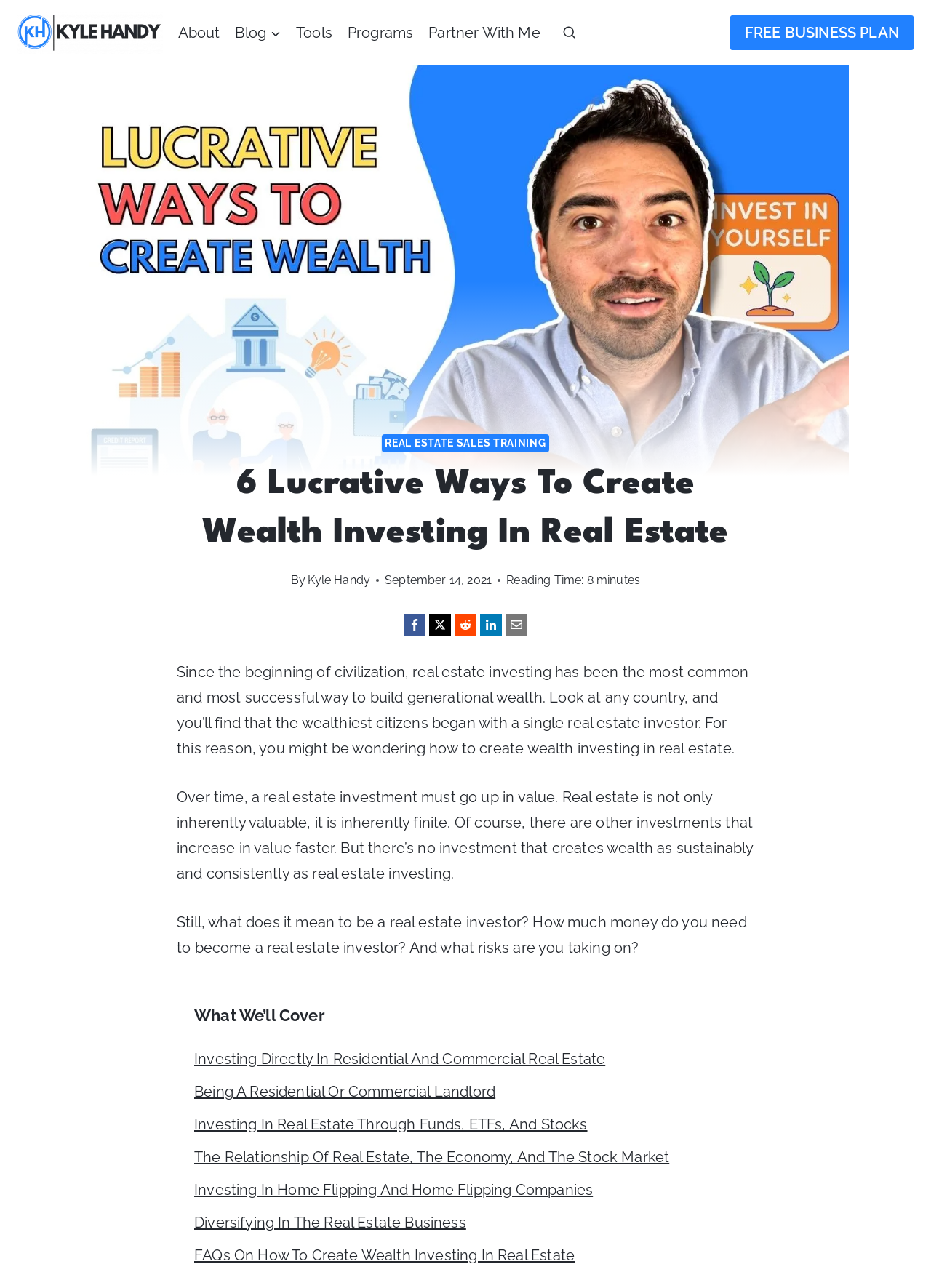Can you identify the bounding box coordinates of the clickable region needed to carry out this instruction: 'Click on the 'About' link'? The coordinates should be four float numbers within the range of 0 to 1, stated as [left, top, right, bottom].

[0.183, 0.009, 0.244, 0.042]